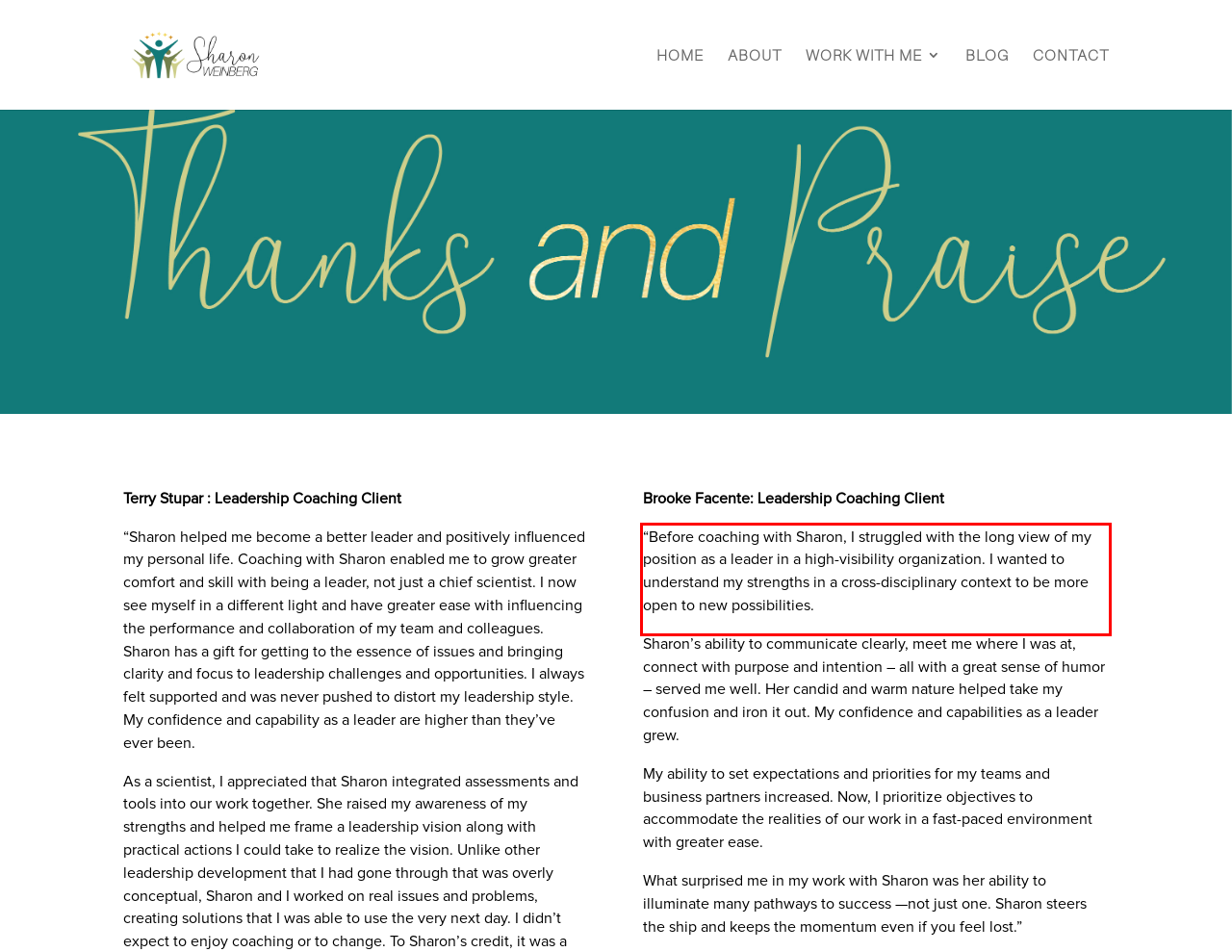You are provided with a screenshot of a webpage featuring a red rectangle bounding box. Extract the text content within this red bounding box using OCR.

“Before coaching with Sharon, I struggled with the long view of my position as a leader in a high-visibility organization. I wanted to understand my strengths in a cross-disciplinary context to be more open to new possibilities.